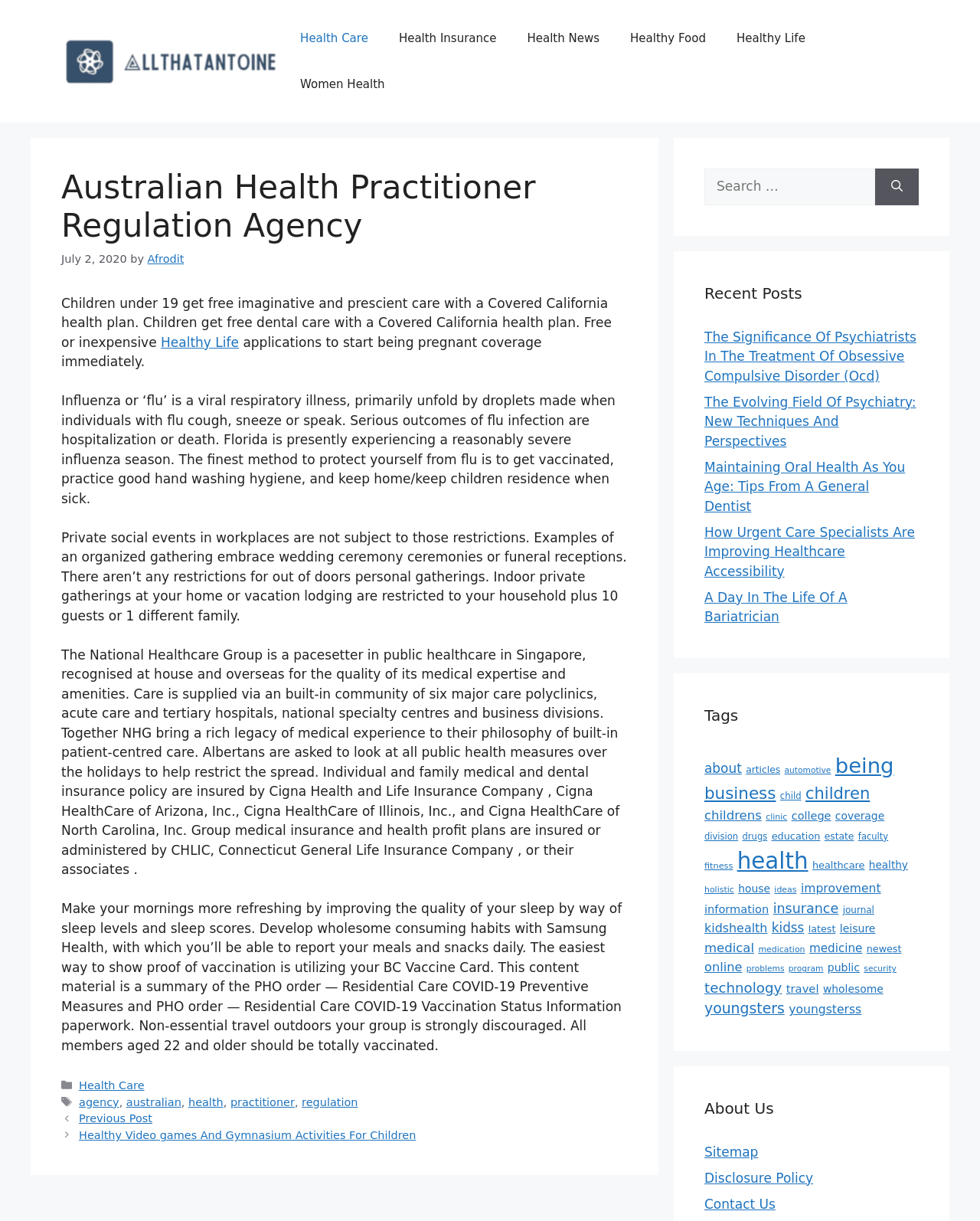Show the bounding box coordinates for the element that needs to be clicked to execute the following instruction: "Explore health-related tags". Provide the coordinates in the form of four float numbers between 0 and 1, i.e., [left, top, right, bottom].

[0.719, 0.576, 0.938, 0.595]